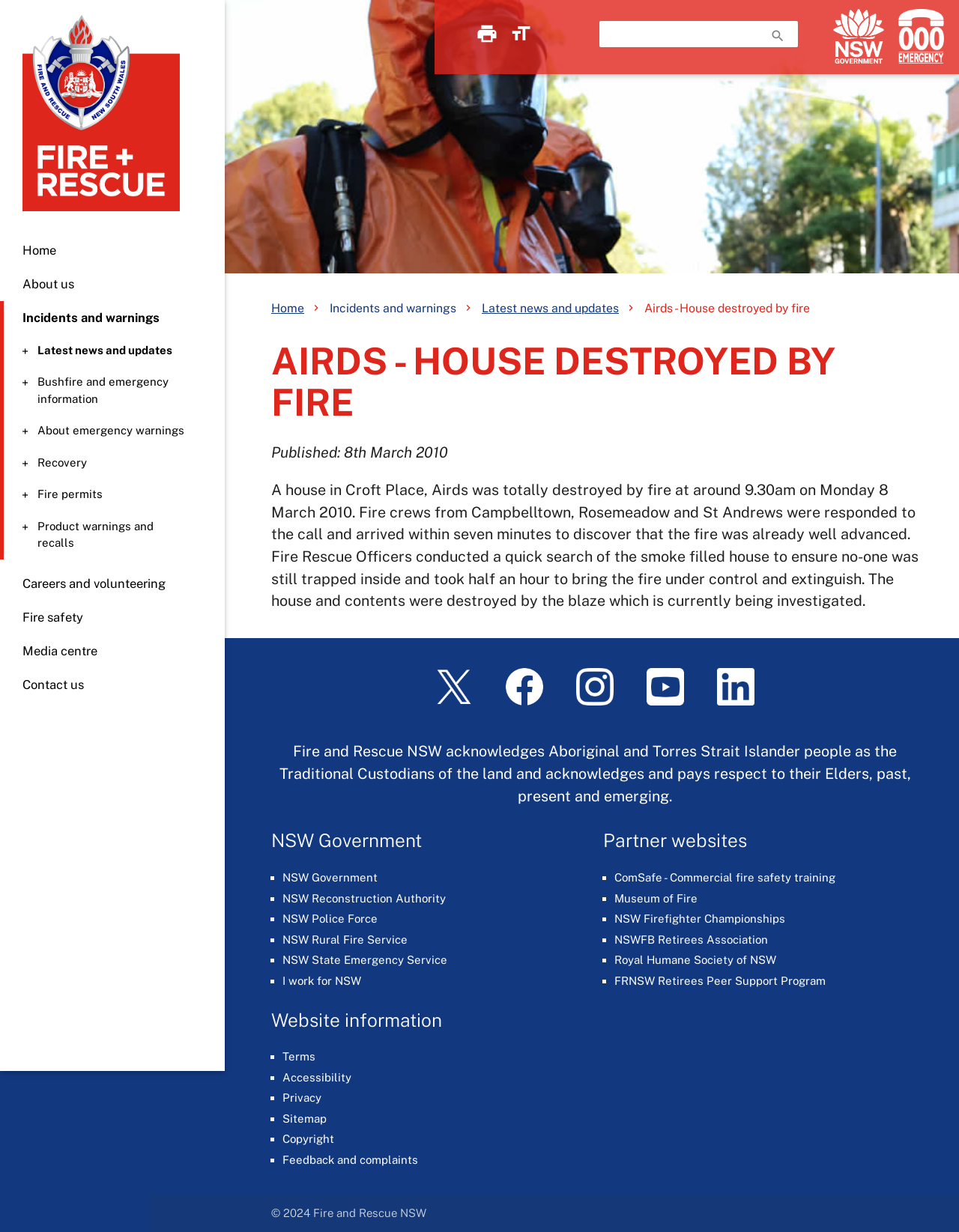Please identify the bounding box coordinates of the element I should click to complete this instruction: 'Visit Latest news and updates'. The coordinates should be given as four float numbers between 0 and 1, like this: [left, top, right, bottom].

[0.004, 0.278, 0.227, 0.291]